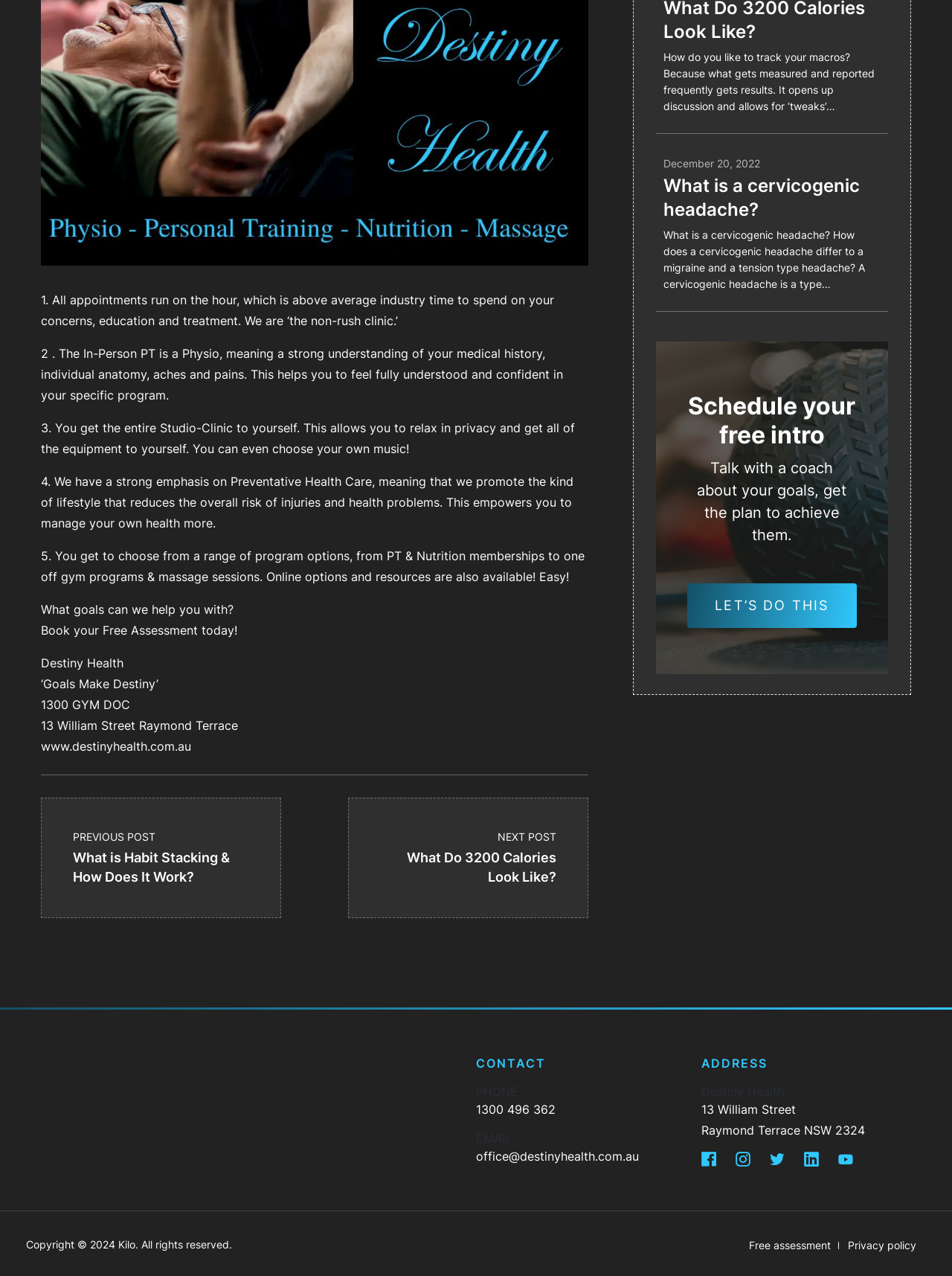Please predict the bounding box coordinates (top-left x, top-left y, bottom-right x, bottom-right y) for the UI element in the screenshot that fits the description: office@destinyhealth.com.au

[0.5, 0.9, 0.671, 0.912]